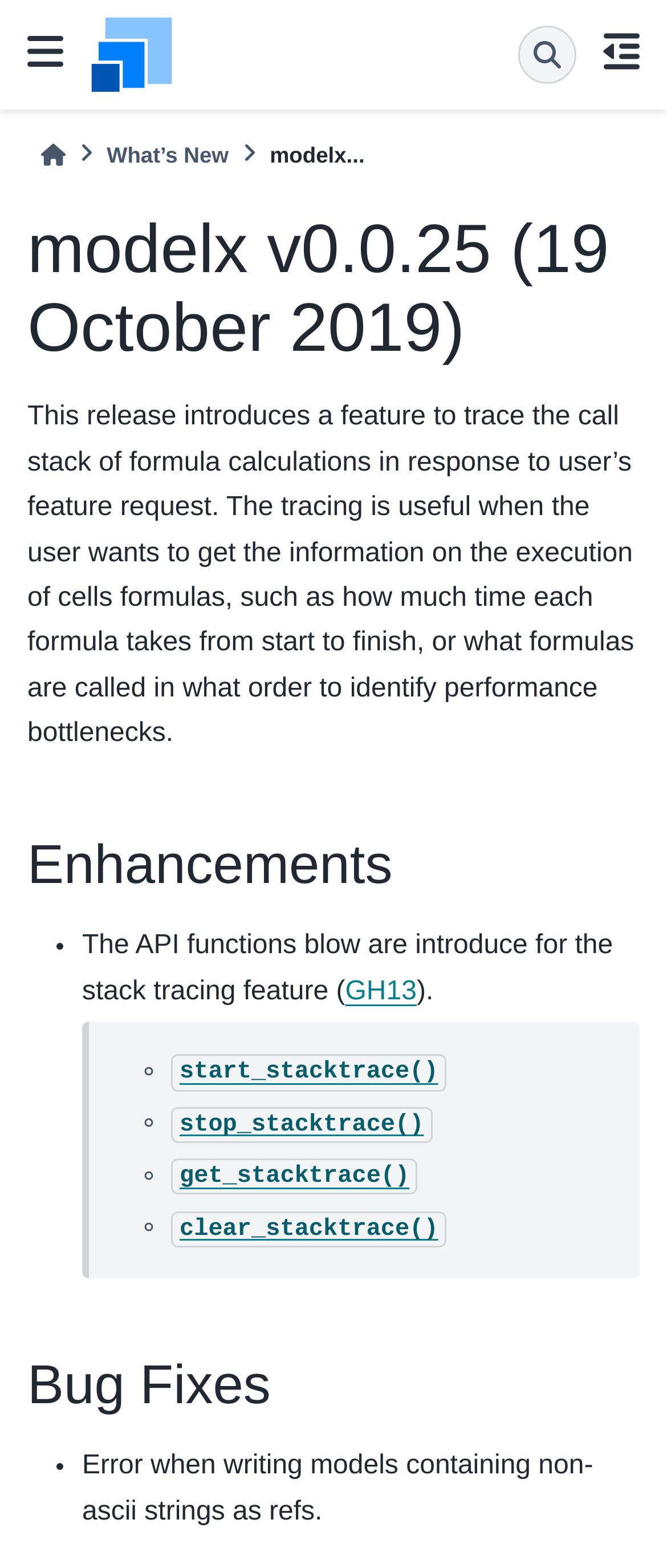Please determine the bounding box coordinates of the area that needs to be clicked to complete this task: 'learn about GH13'. The coordinates must be four float numbers between 0 and 1, formatted as [left, top, right, bottom].

[0.518, 0.623, 0.625, 0.641]